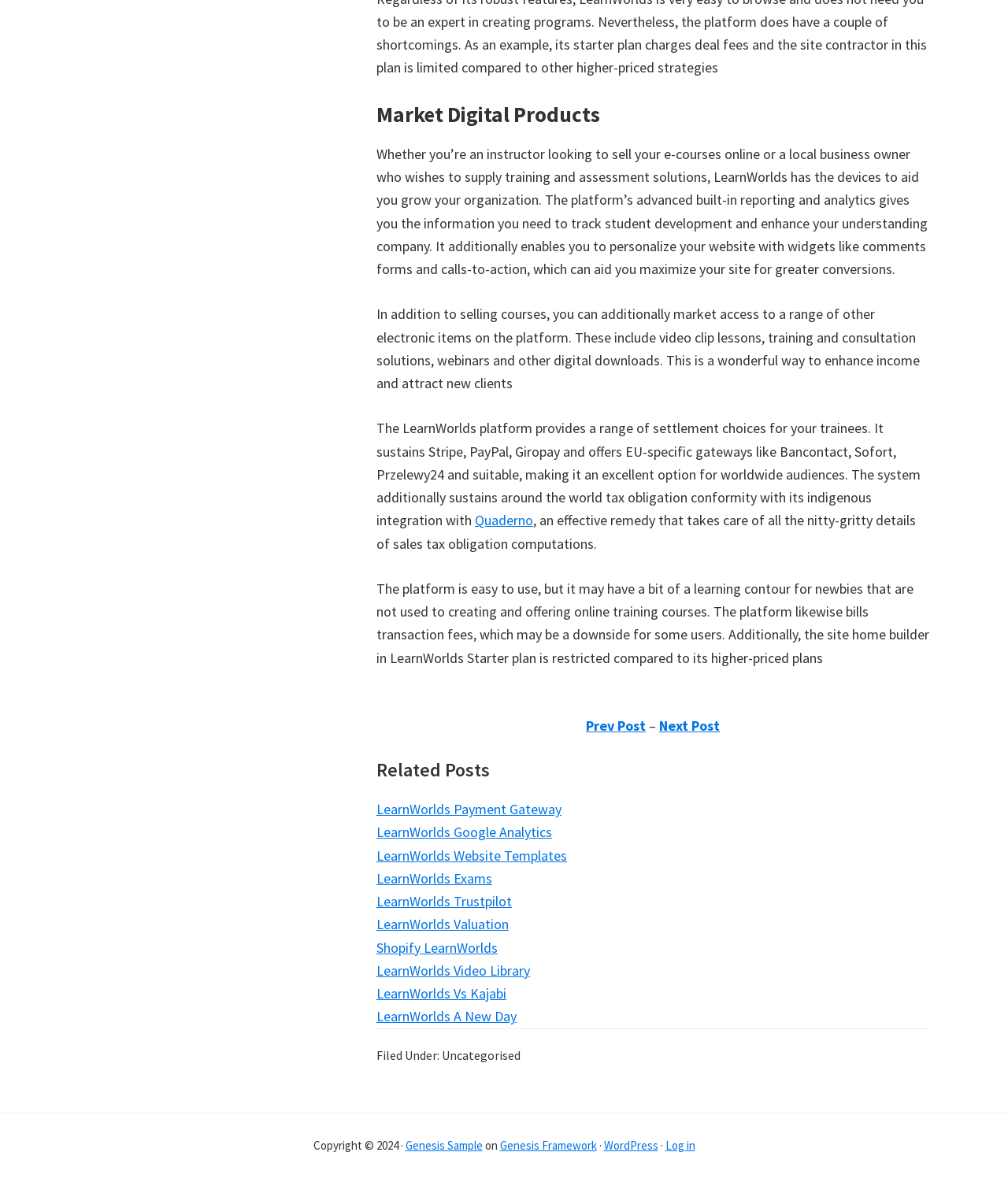Specify the bounding box coordinates of the area that needs to be clicked to achieve the following instruction: "Click on LearnWorlds Google Analytics".

[0.373, 0.699, 0.548, 0.714]